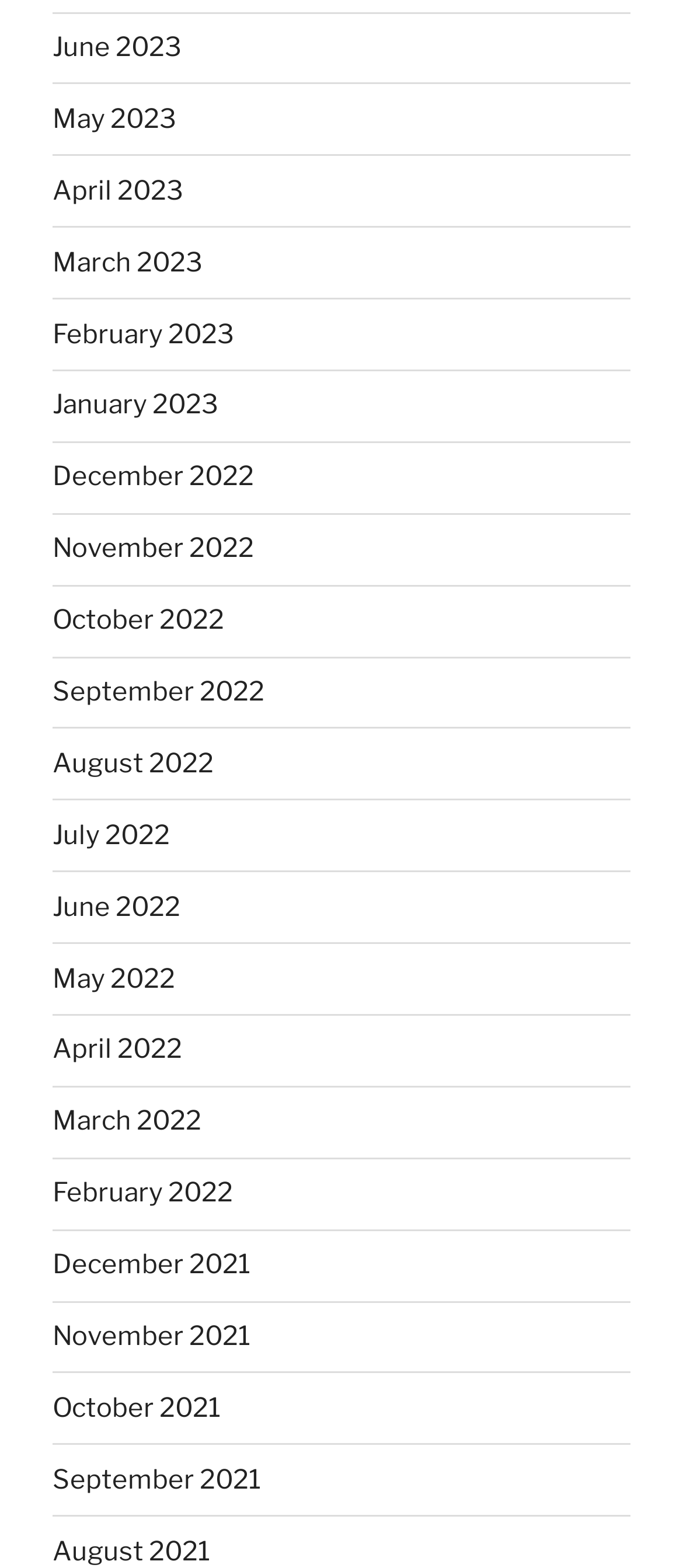Could you specify the bounding box coordinates for the clickable section to complete the following instruction: "view October 2022"?

[0.077, 0.385, 0.328, 0.406]